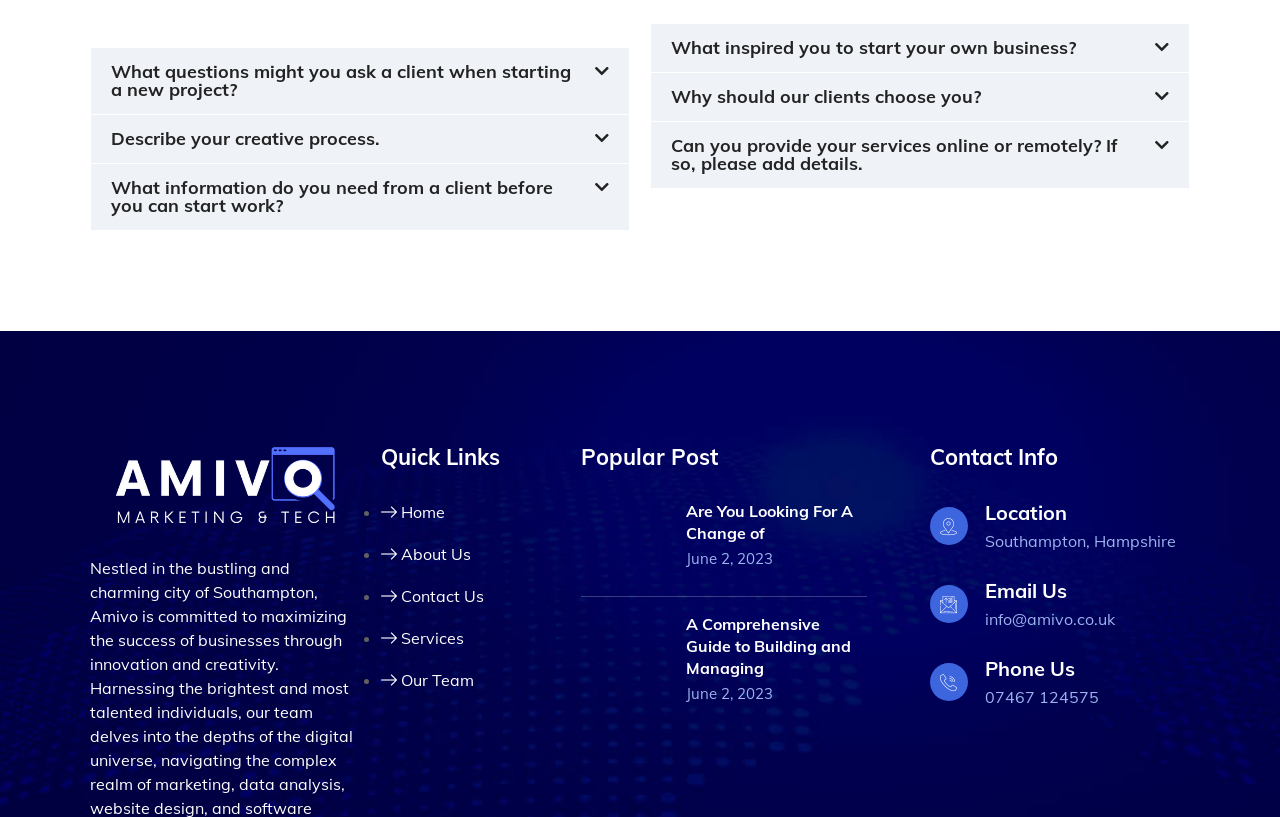How many popular posts are listed on the webpage?
From the image, respond with a single word or phrase.

Two posts